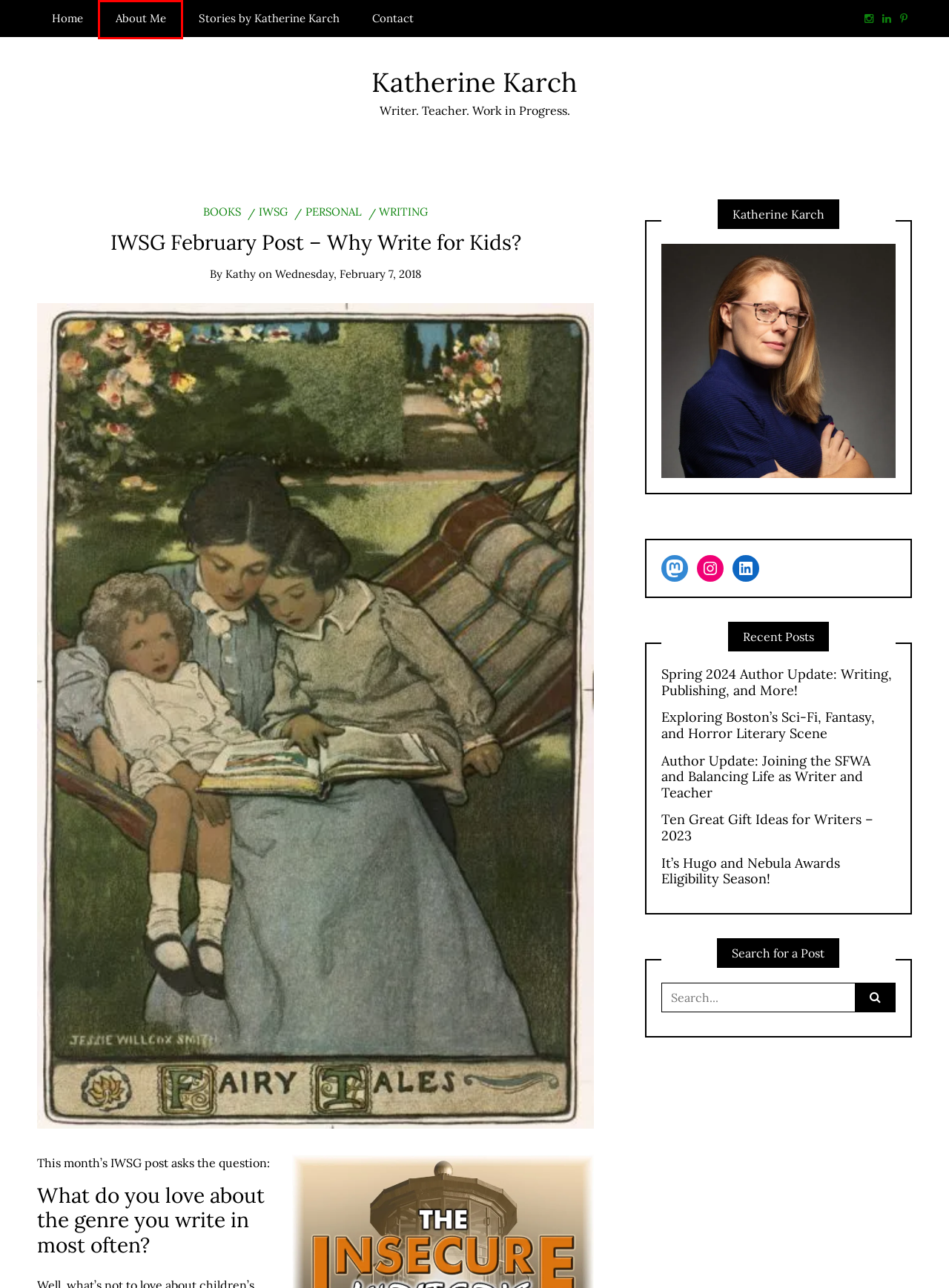Given a webpage screenshot with a red bounding box around a particular element, identify the best description of the new webpage that will appear after clicking on the element inside the red bounding box. Here are the candidates:
A. Katherine Karch – Writer. Teacher. Work in Progress.
B. Author Update: Joining the SFWA and Balancing Life as Writer and Teacher – Katherine Karch
C. It's Hugo and Nebula Awards Eligibility Season! – Katherine Karch
D. Exploring Boston's Sci-Fi, Fantasy, and Horror Literary Scene – Katherine Karch
E. IWSG Archives – Katherine Karch
F. Writing Archives – Katherine Karch
G. Insecure Writer's Support Group
H. About Katherine Karch – Katherine Karch

H